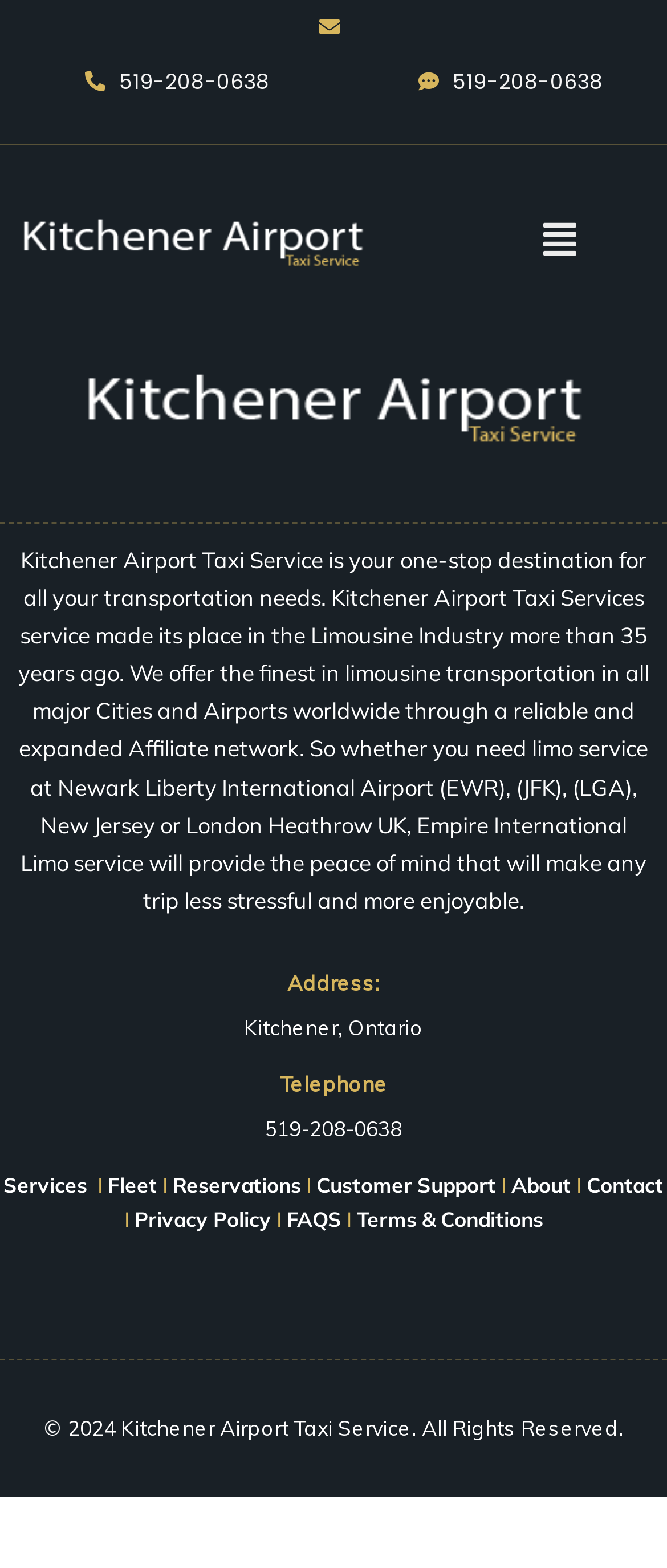Answer the question below in one word or phrase:
What is the phone number of Kitchener Airport Taxi Service?

519-208-0638